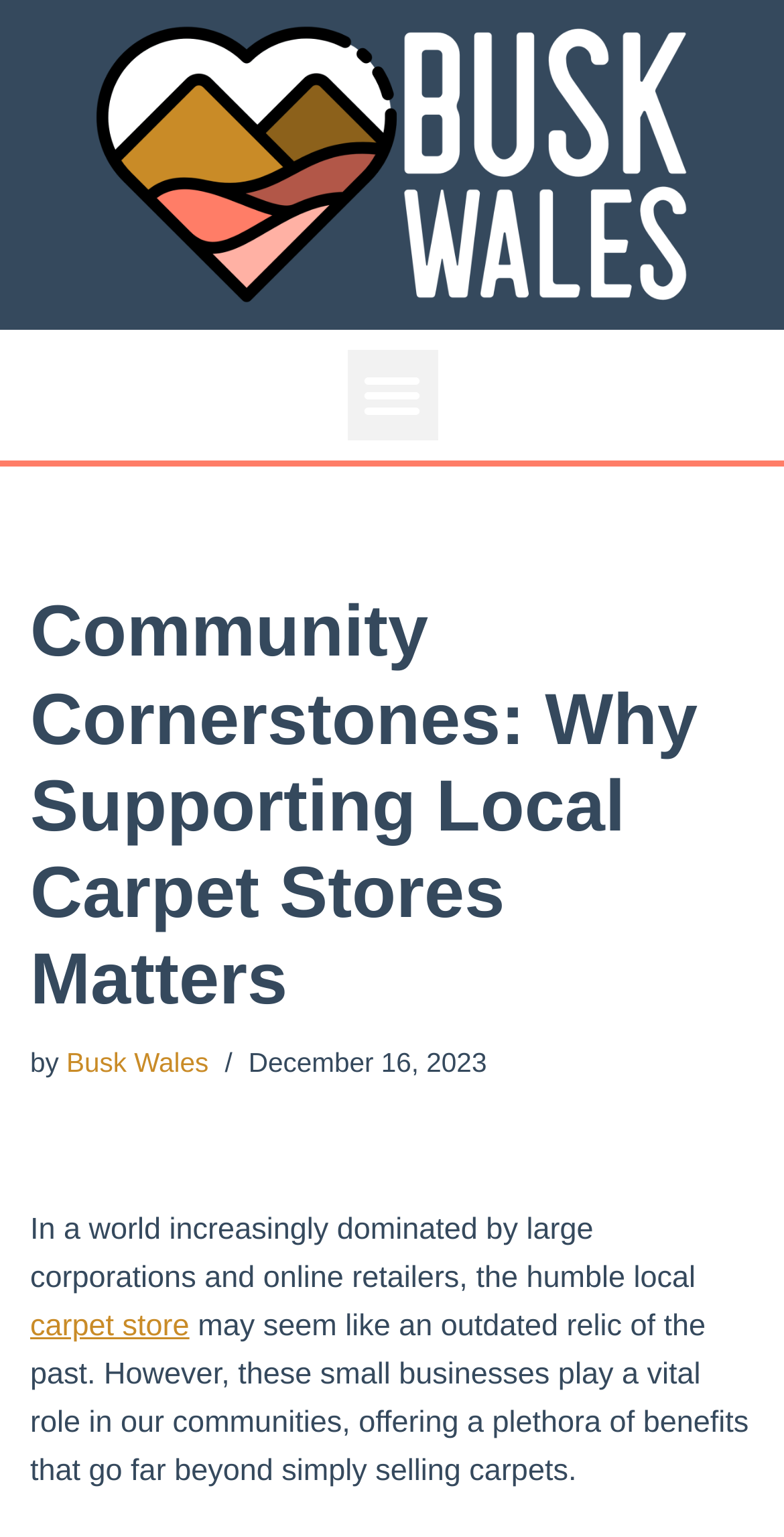Examine the screenshot and answer the question in as much detail as possible: What is the date of the article?

The date of the article can be found by looking at the time element which contains the text 'December 16, 2023'.